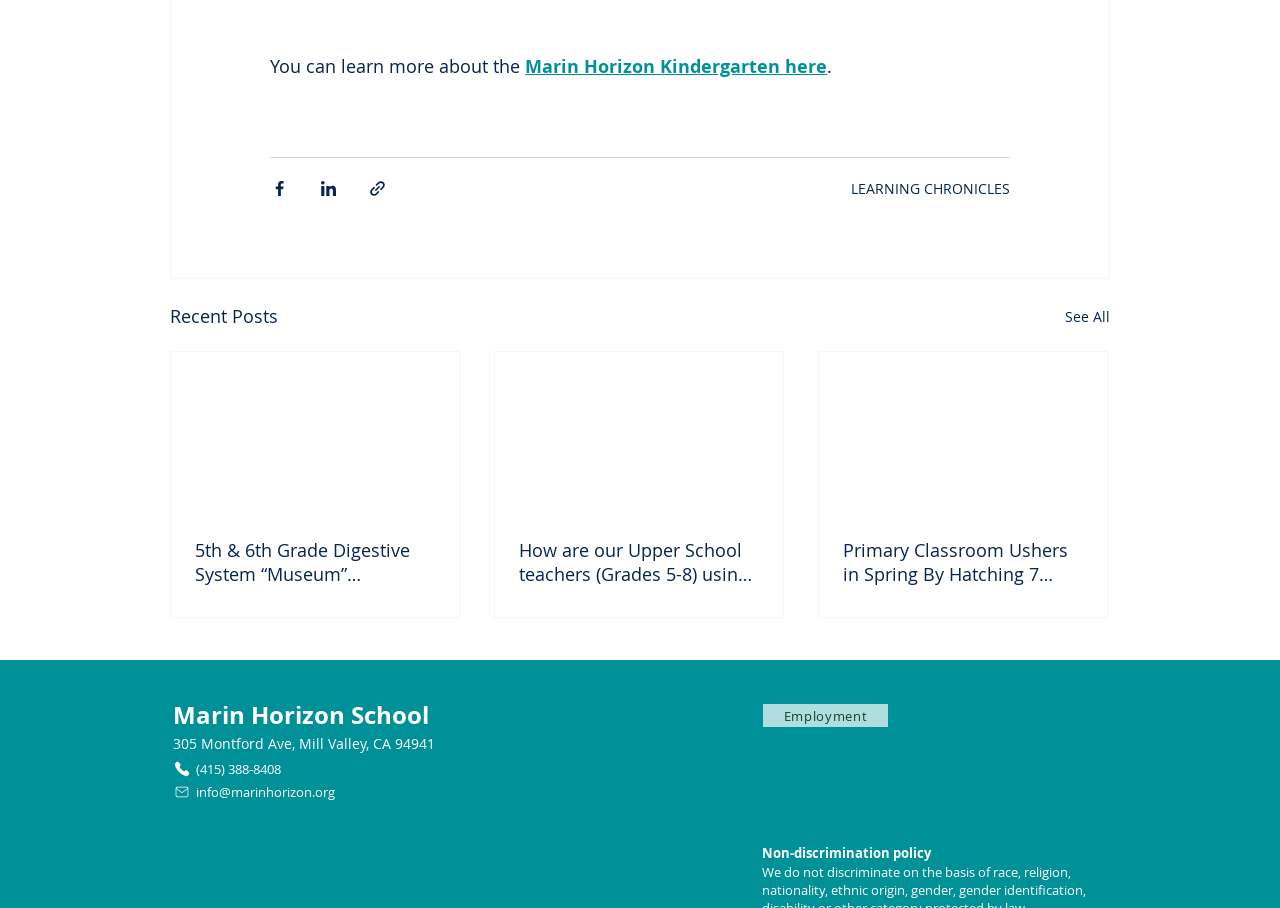Please identify the coordinates of the bounding box that should be clicked to fulfill this instruction: "Share via Facebook".

[0.211, 0.197, 0.226, 0.218]